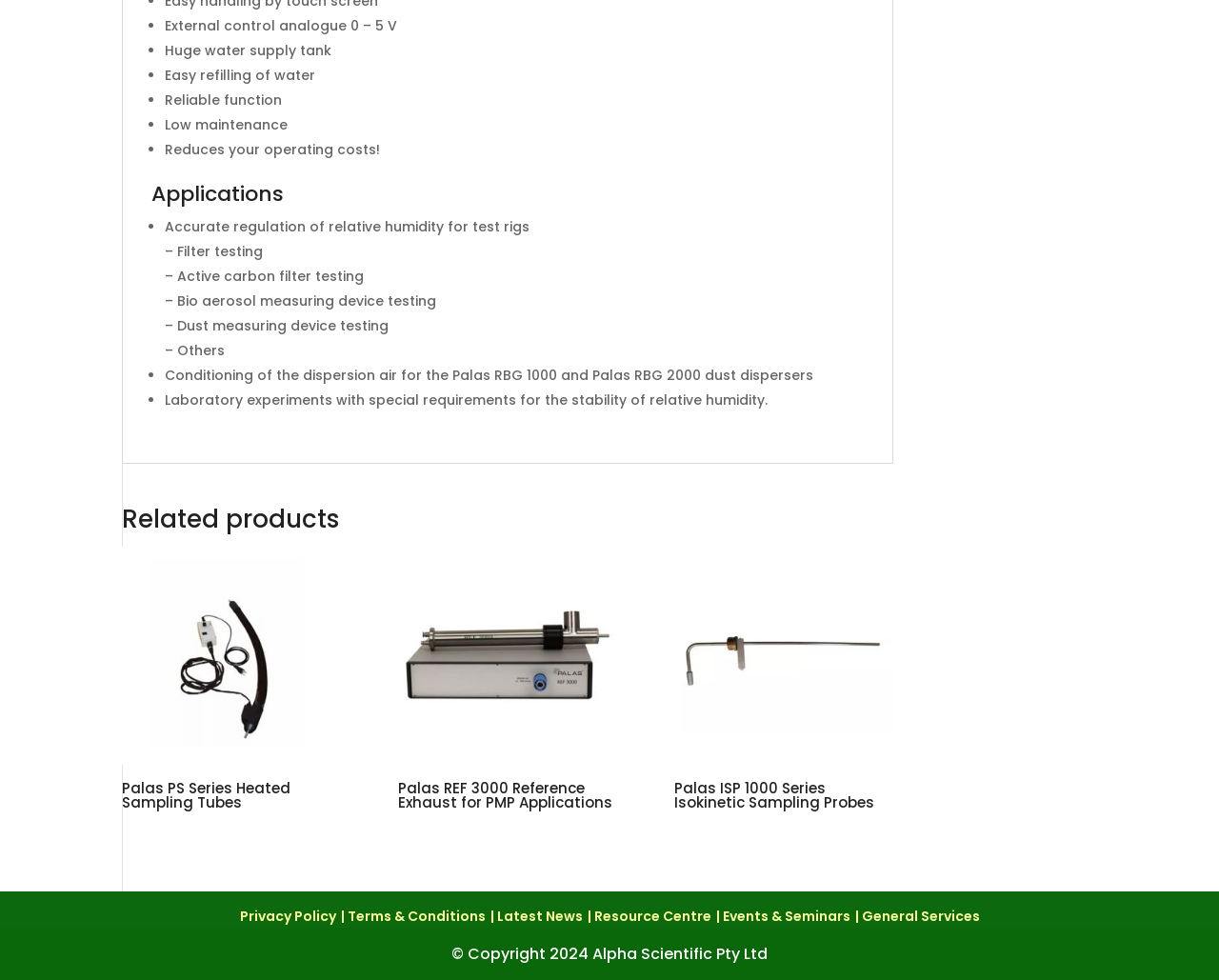What is the benefit of the device?
Please respond to the question thoroughly and include all relevant details.

The webpage mentions 'Reduces your operating costs!' as one of the benefits of the device, indicating that it can help users save money on their operations.